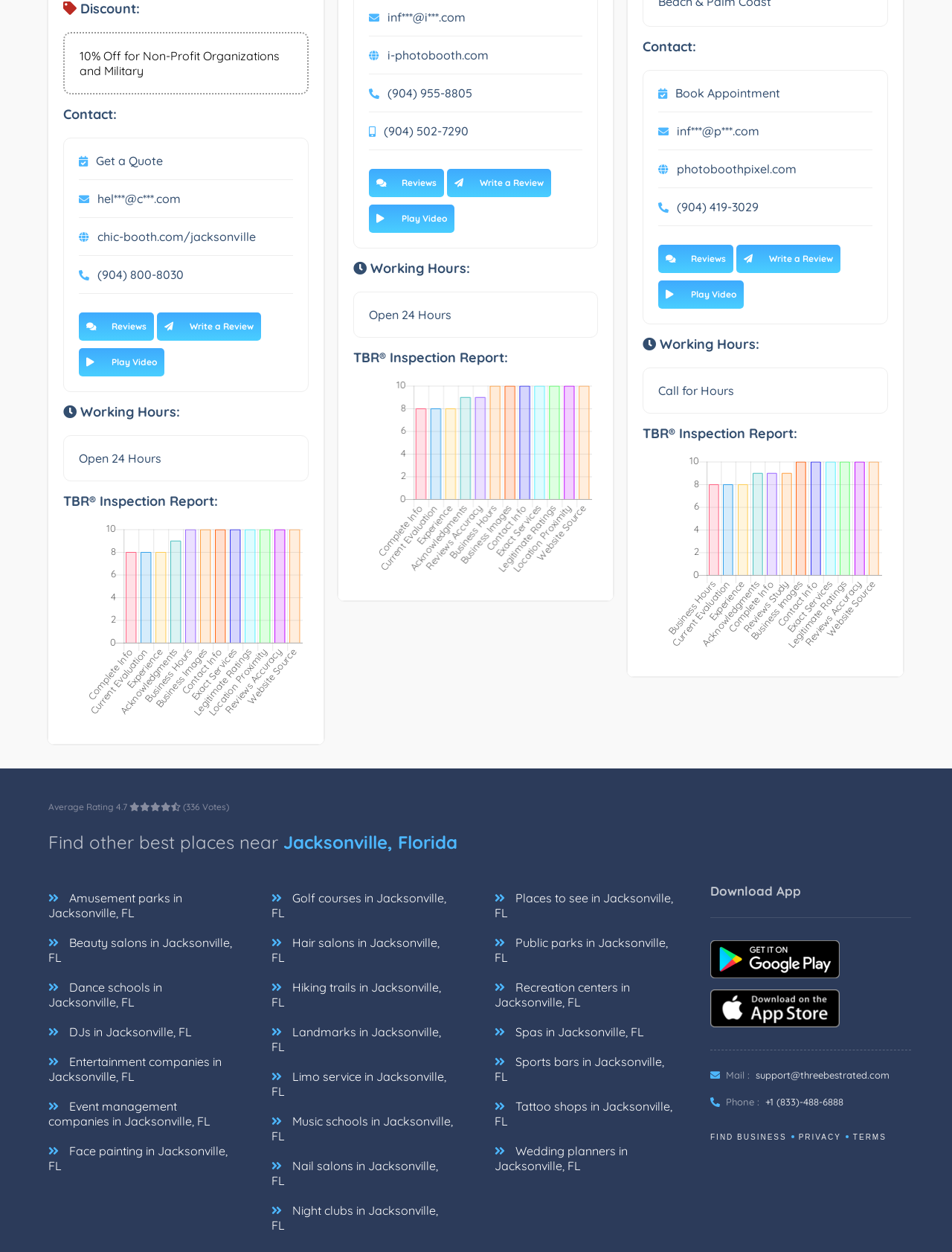Provide the bounding box coordinates for the UI element that is described as: "Hiking trails in Jacksonville, FL".

[0.285, 0.776, 0.463, 0.812]